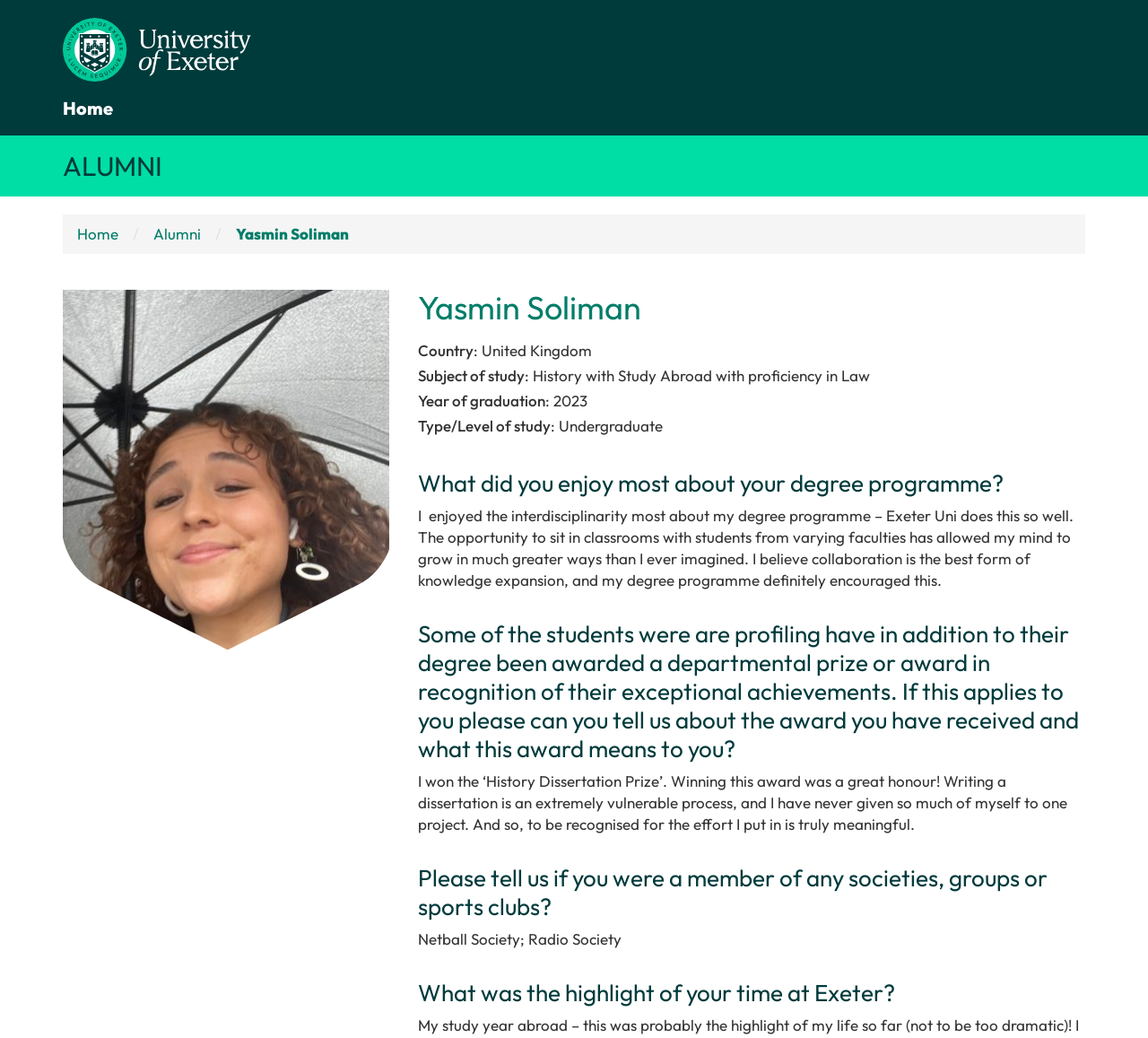Carefully examine the image and provide an in-depth answer to the question: What type of study did Yasmin Soliman pursue?

I found this information by looking at the section that lists Yasmin Soliman's details, where it says 'Type/Level of study: Undergraduate'.